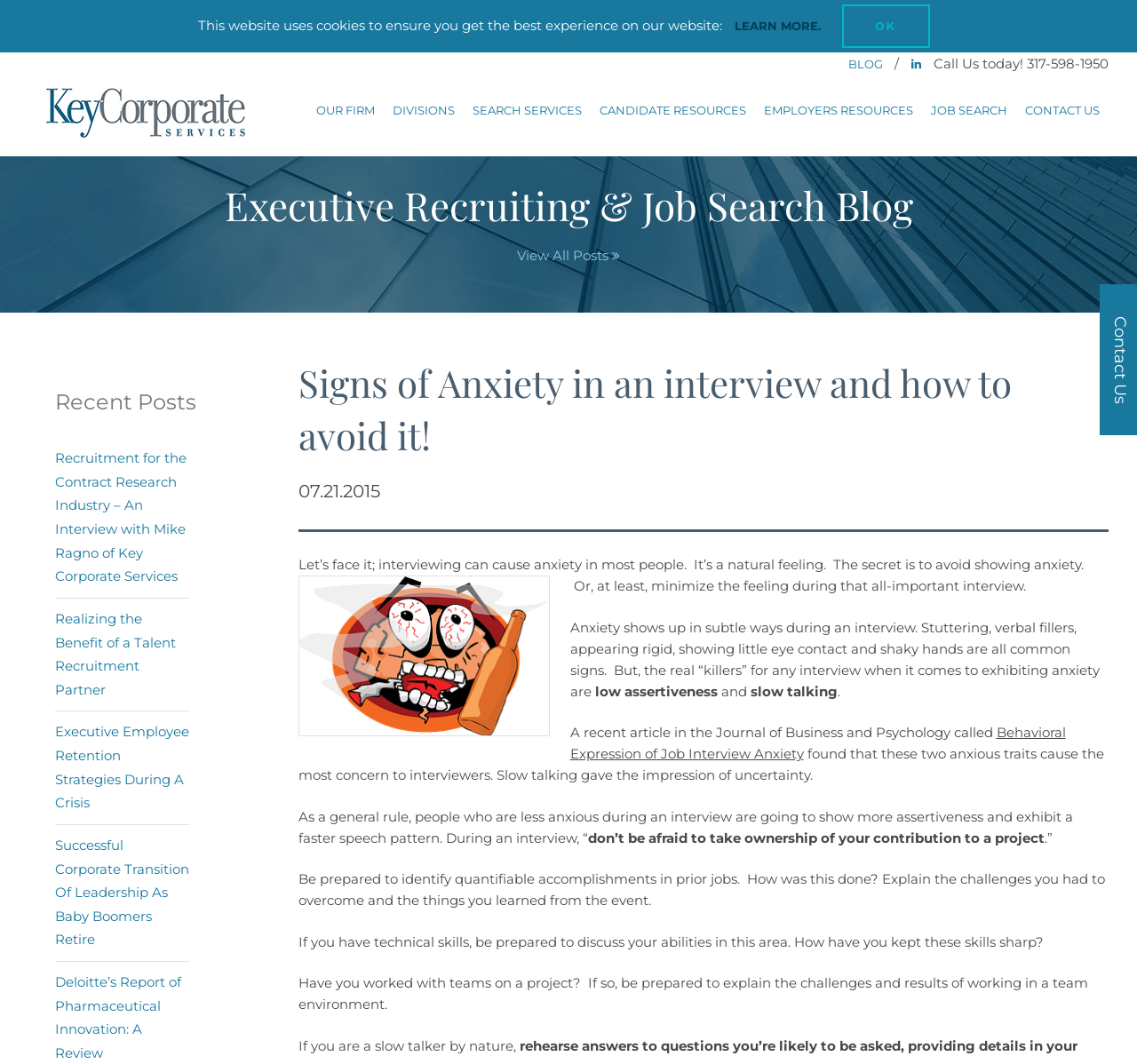Using the description: "Divisions", determine the UI element's bounding box coordinates. Ensure the coordinates are in the format of four float numbers between 0 and 1, i.e., [left, top, right, bottom].

[0.345, 0.08, 0.4, 0.112]